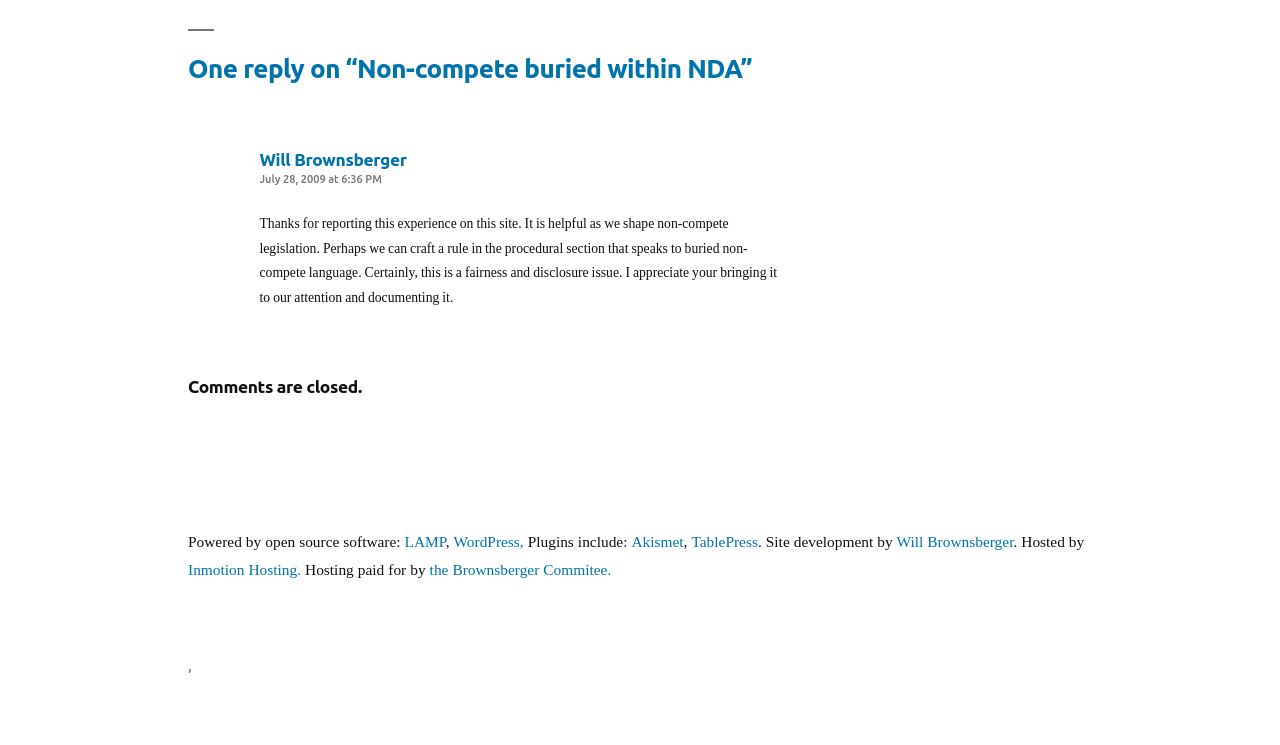Please study the image and answer the question comprehensively:
What software powers the website?

The website is powered by WordPress, as indicated by the link 'WordPress' in the footer section, which mentions the website is powered by open source software.